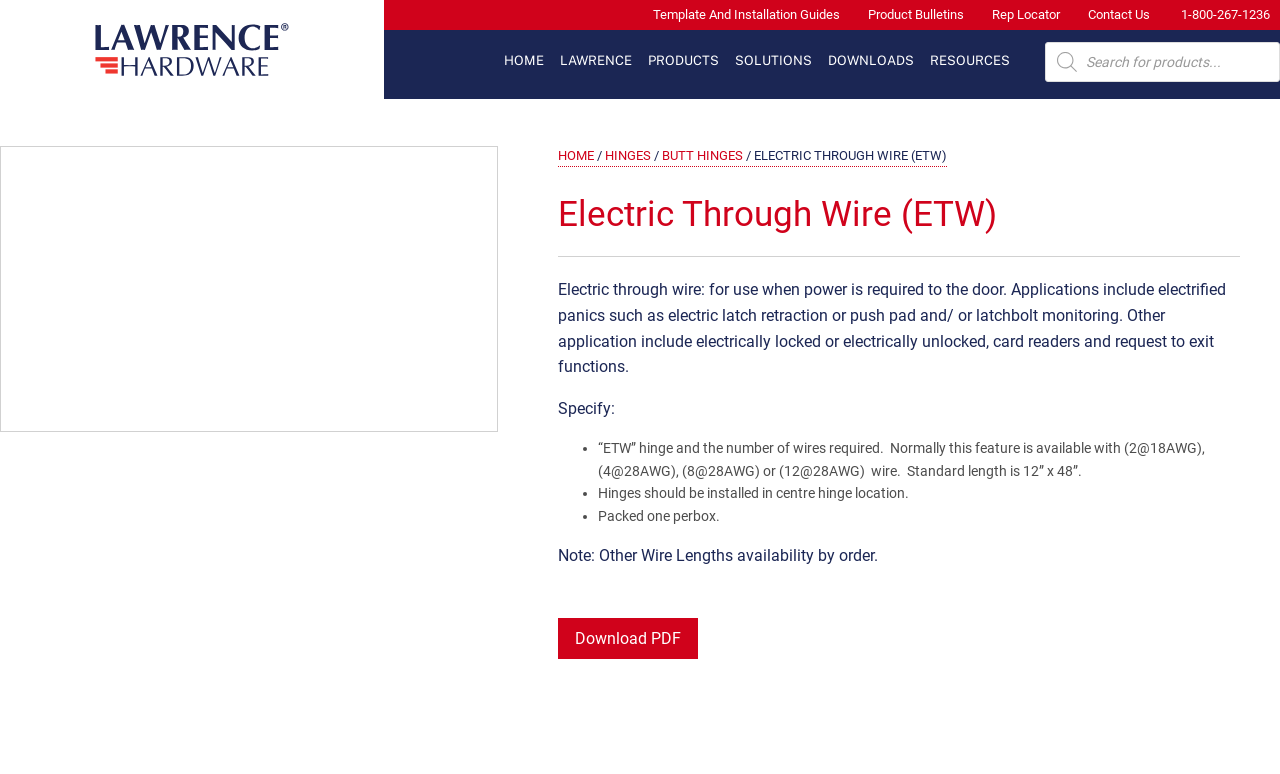Give a detailed explanation of the elements present on the webpage.

The webpage is about Electric Through Wire (ETW) products from Lawrence Hardware, a global manufacturer of architectural door hardware. At the top, there are several links to different sections of the website, including Template and Installation Guides, Product Bulletins, Rep Locator, Contact Us, and a phone number. Below these links, there is a navigation menu with tabs for HOME, LAWRENCE, PRODUCTS, SOLUTIONS, DOWNLOADS, and RESOURCES.

On the left side, there is a breadcrumb navigation showing the current page's location in the website's hierarchy, with links to HOME, HINGES, and BUTT HINGES. Below the breadcrumb, there is a heading that reads "Electric Through Wire (ETW)".

The main content of the page is a description of Electric Through Wire (ETW) products, which are used when power is required to the door. The text explains that applications include electrified panics, electric latch retraction, push pad and latchbolt monitoring, and other functions. There is also a list of specifications to consider when ordering, including the type of hinge and the number of wires required.

Below the specifications, there is a note about other wire lengths being available by order. Finally, there is a link to download a PDF document related to ETW products. On the top right side, there is a search bar with a magnifying glass icon and a placeholder text "Products search".